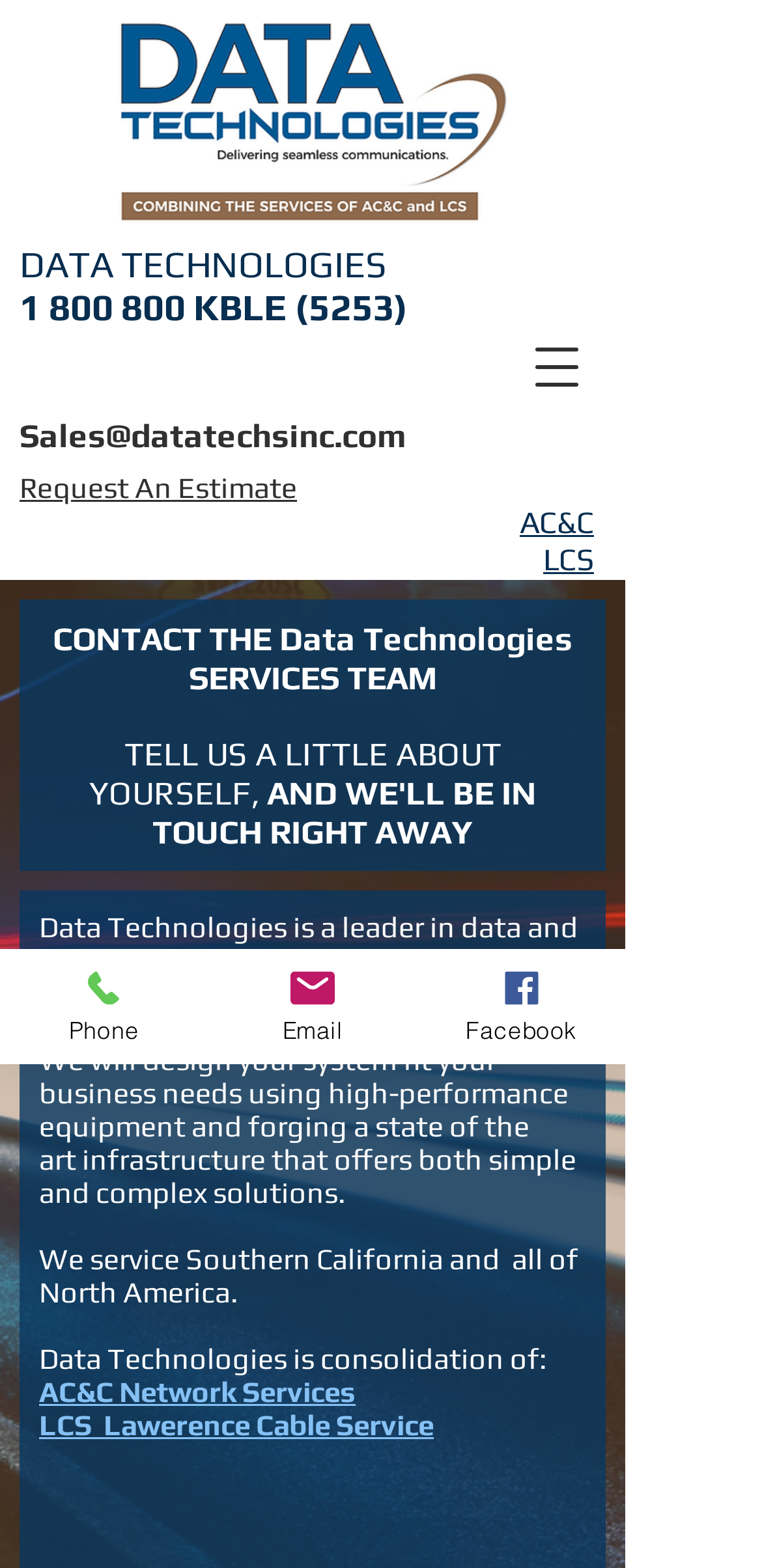Please answer the following query using a single word or phrase: 
What regions does Data Technologies service?

Southern California and North America